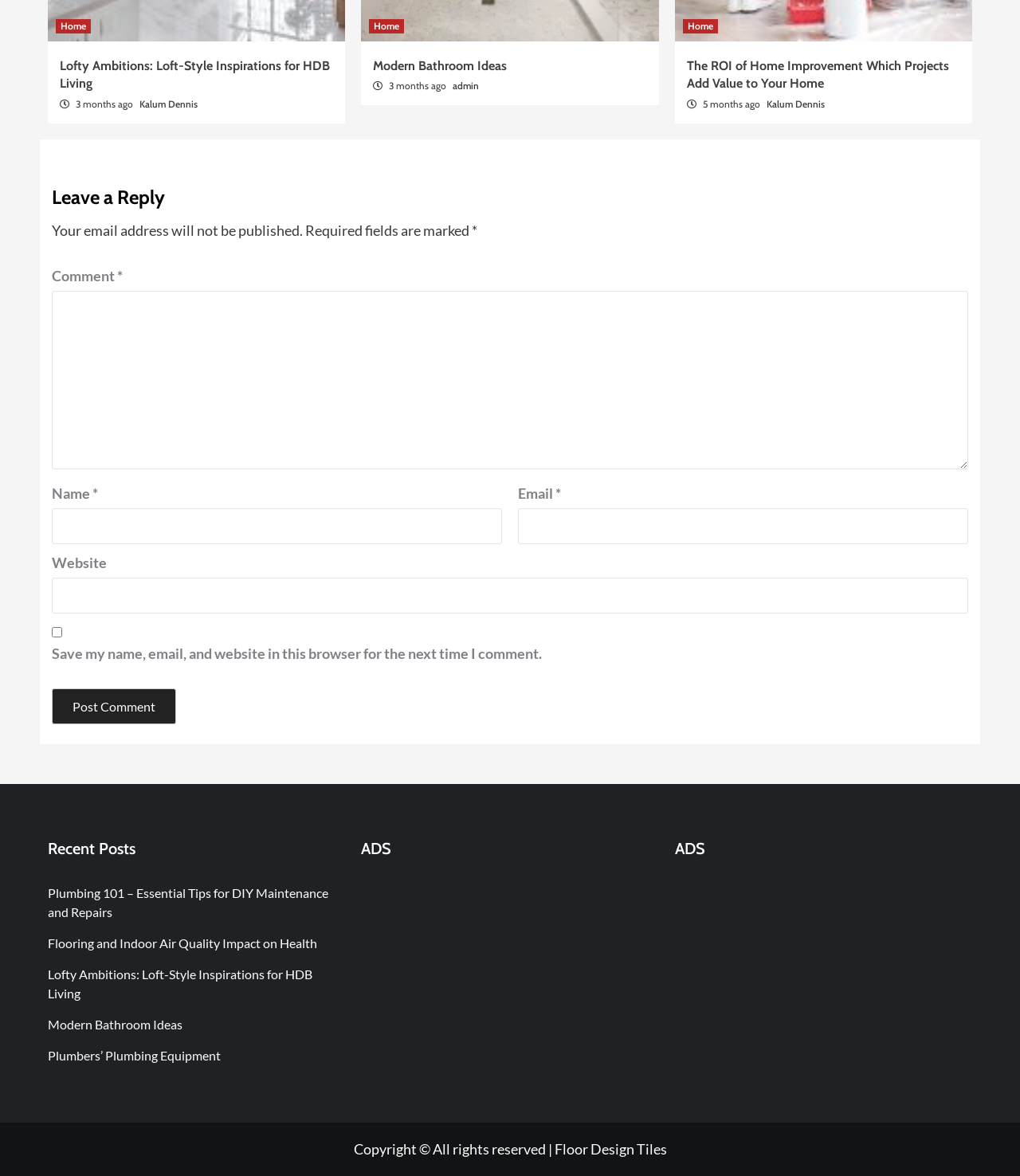Please identify the bounding box coordinates of the clickable area that will fulfill the following instruction: "Leave a comment". The coordinates should be in the format of four float numbers between 0 and 1, i.e., [left, top, right, bottom].

[0.051, 0.247, 0.949, 0.399]